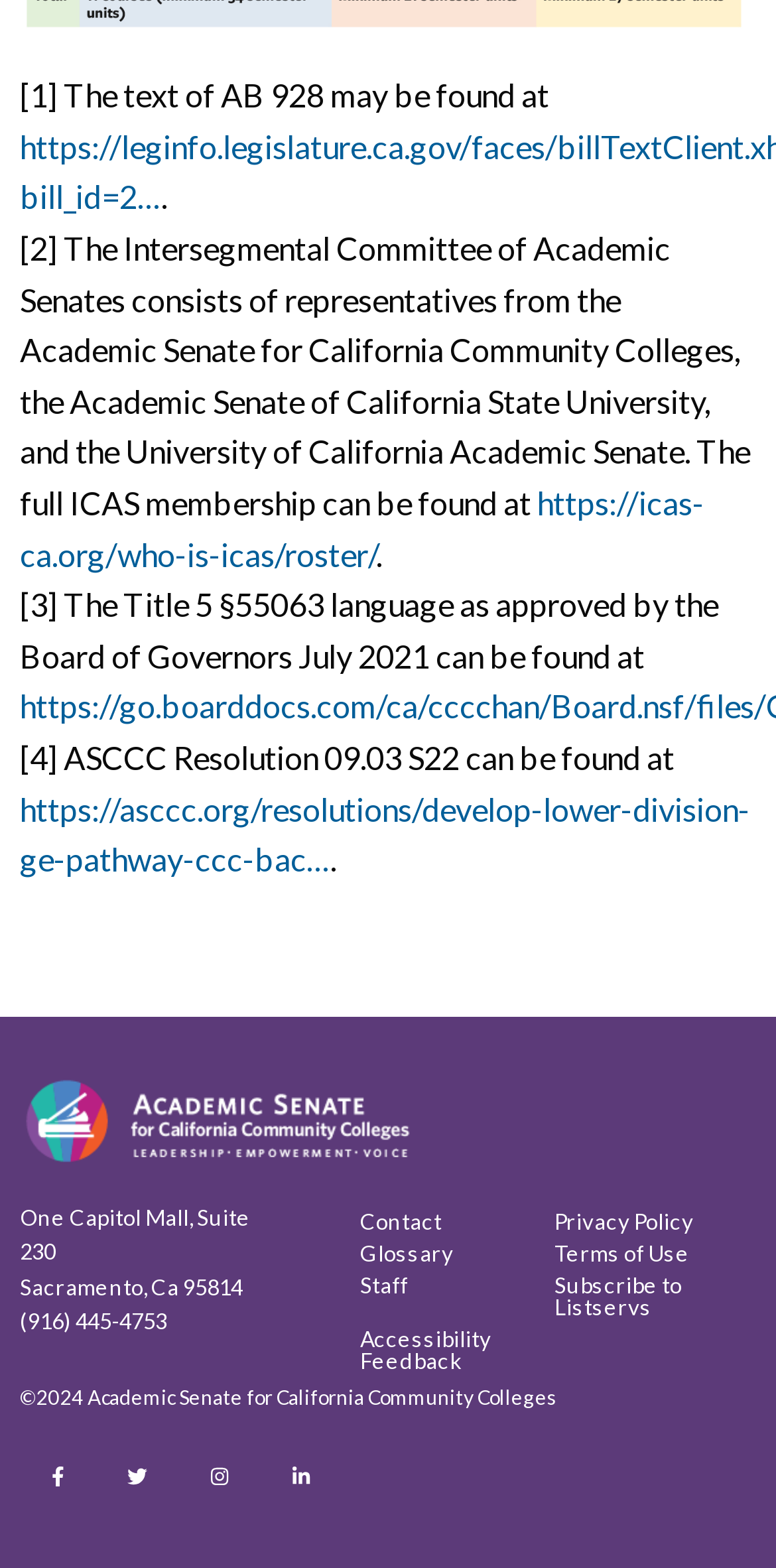Please answer the following question using a single word or phrase: 
What is the address of the Academic Senate for California Community Colleges?

One Capitol Mall, Suite 230, Sacramento, Ca 95814